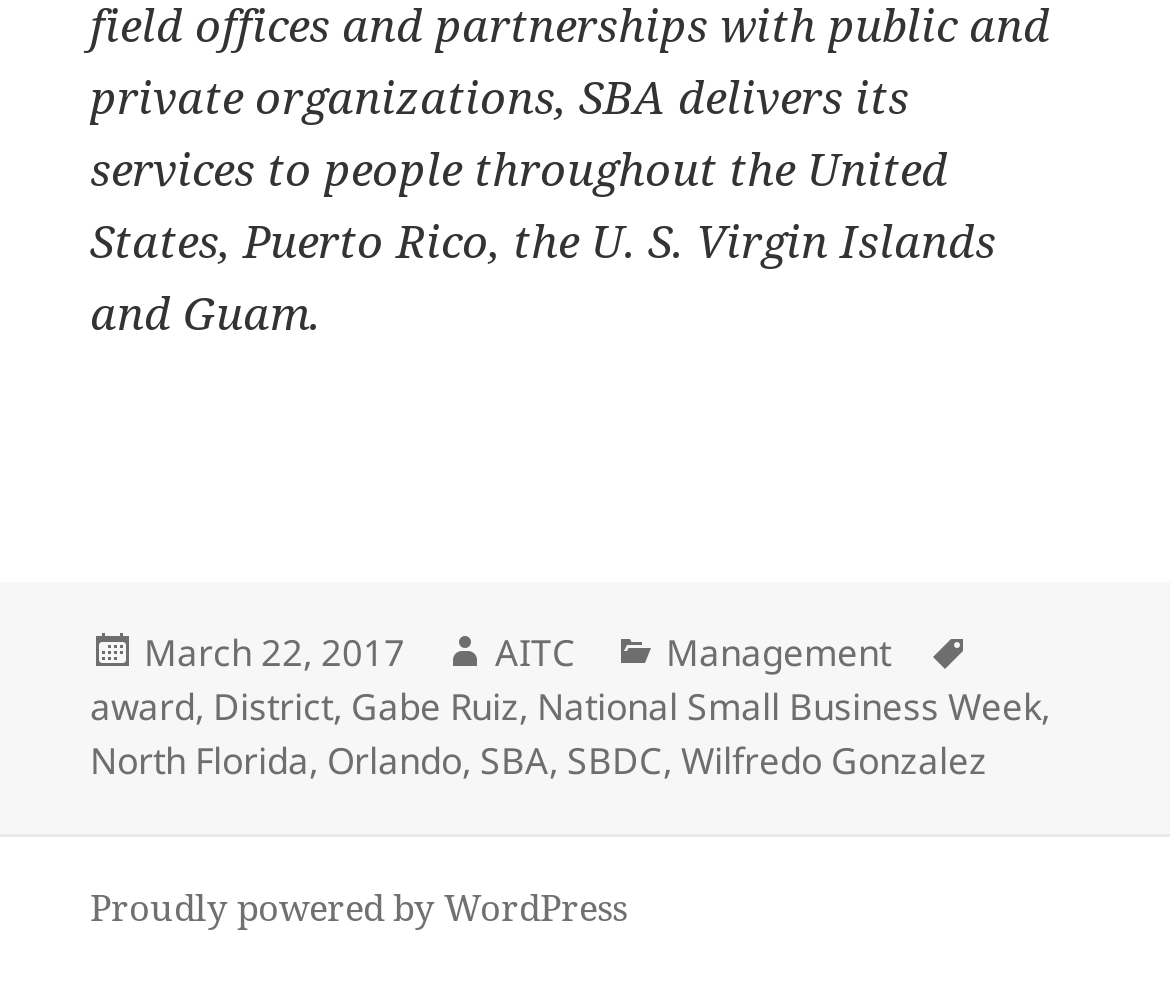What is the software used to power the website?
Answer the question with a detailed and thorough explanation.

I found the software used to power the website by looking at the footer section of the webpage, where it says 'Proudly powered by WordPress'.